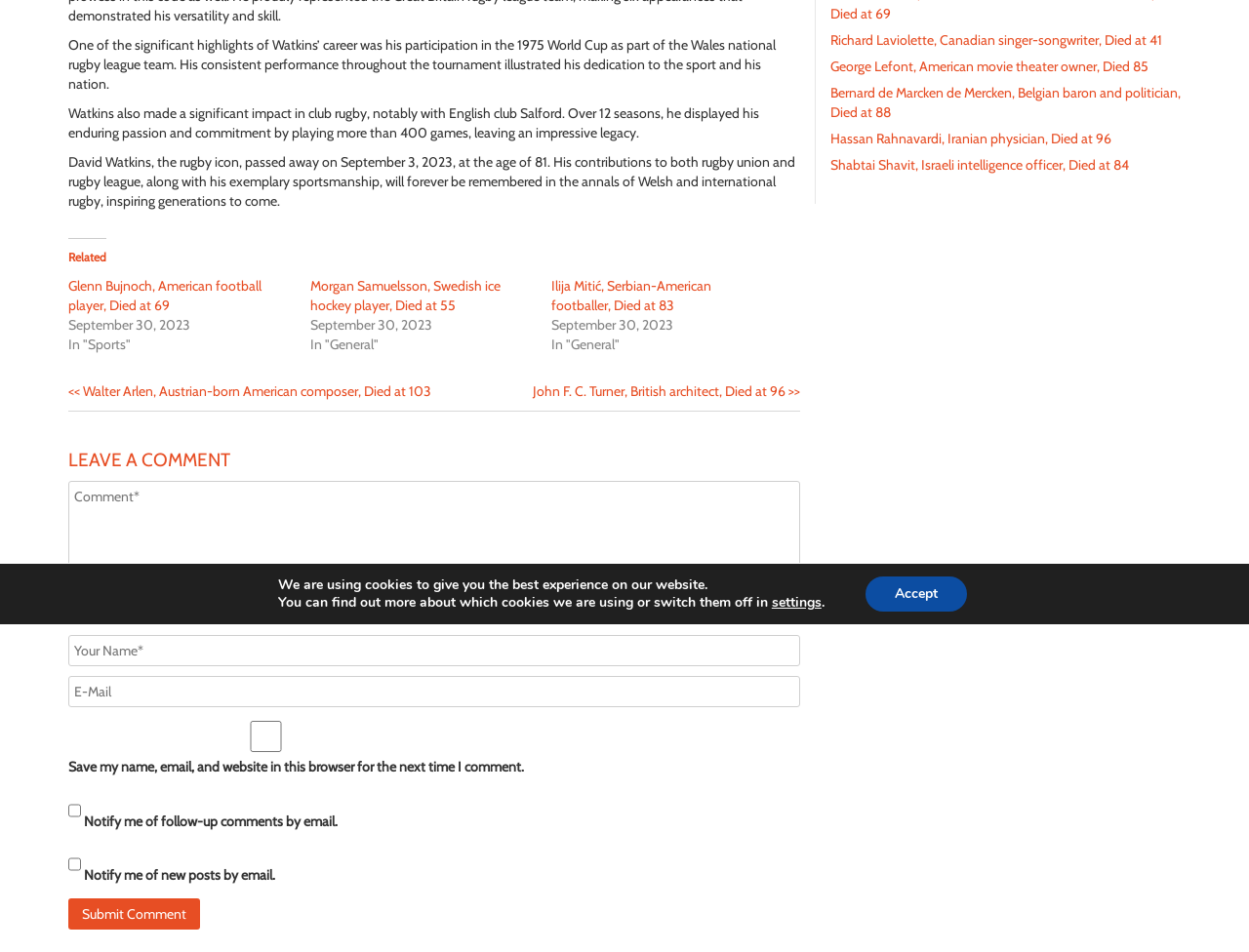Determine the bounding box for the UI element as described: "aria-label="Go to start page"". The coordinates should be represented as four float numbers between 0 and 1, formatted as [left, top, right, bottom].

None